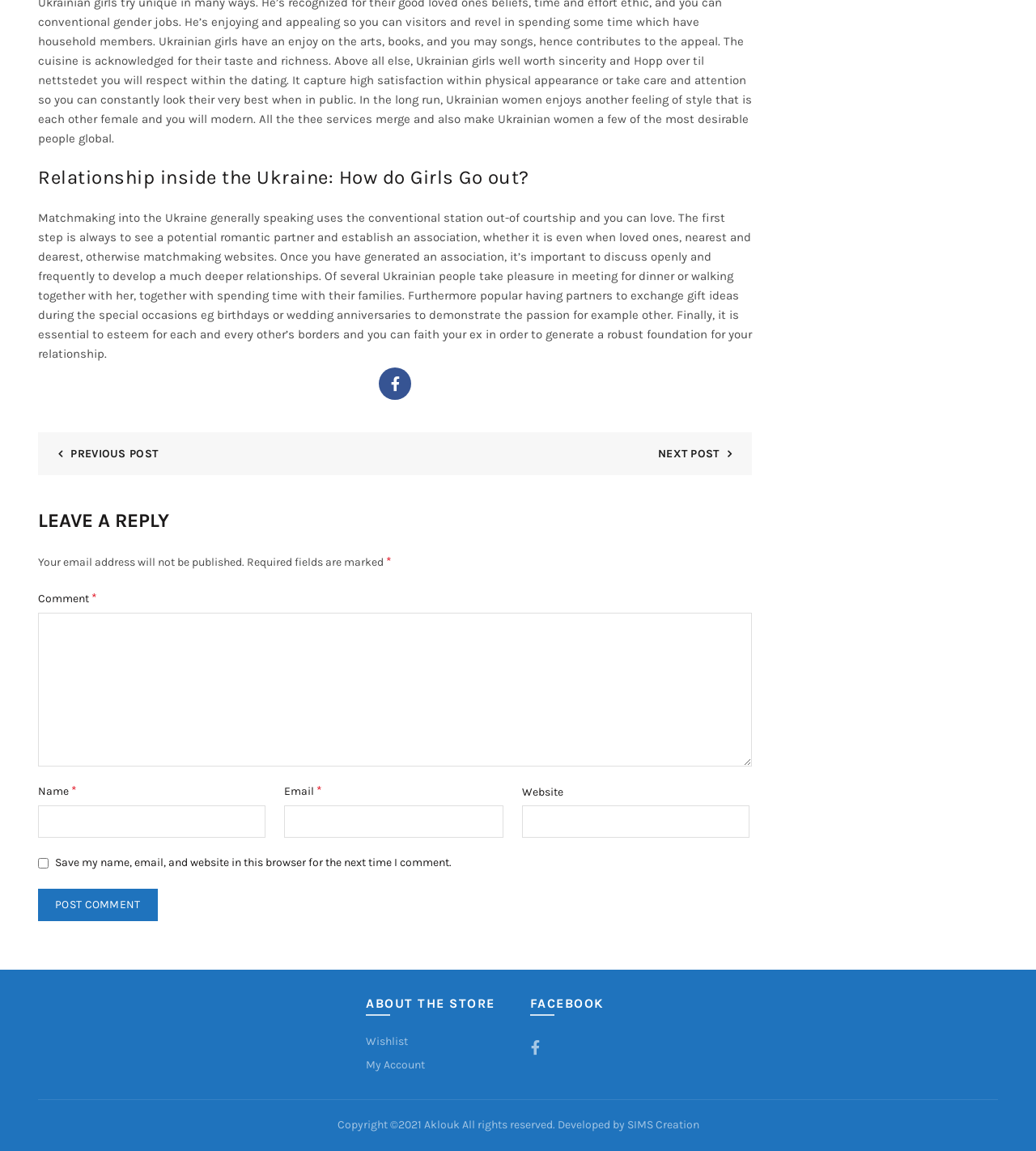Determine the bounding box coordinates of the section to be clicked to follow the instruction: "Post a comment". The coordinates should be given as four float numbers between 0 and 1, formatted as [left, top, right, bottom].

[0.037, 0.772, 0.152, 0.8]